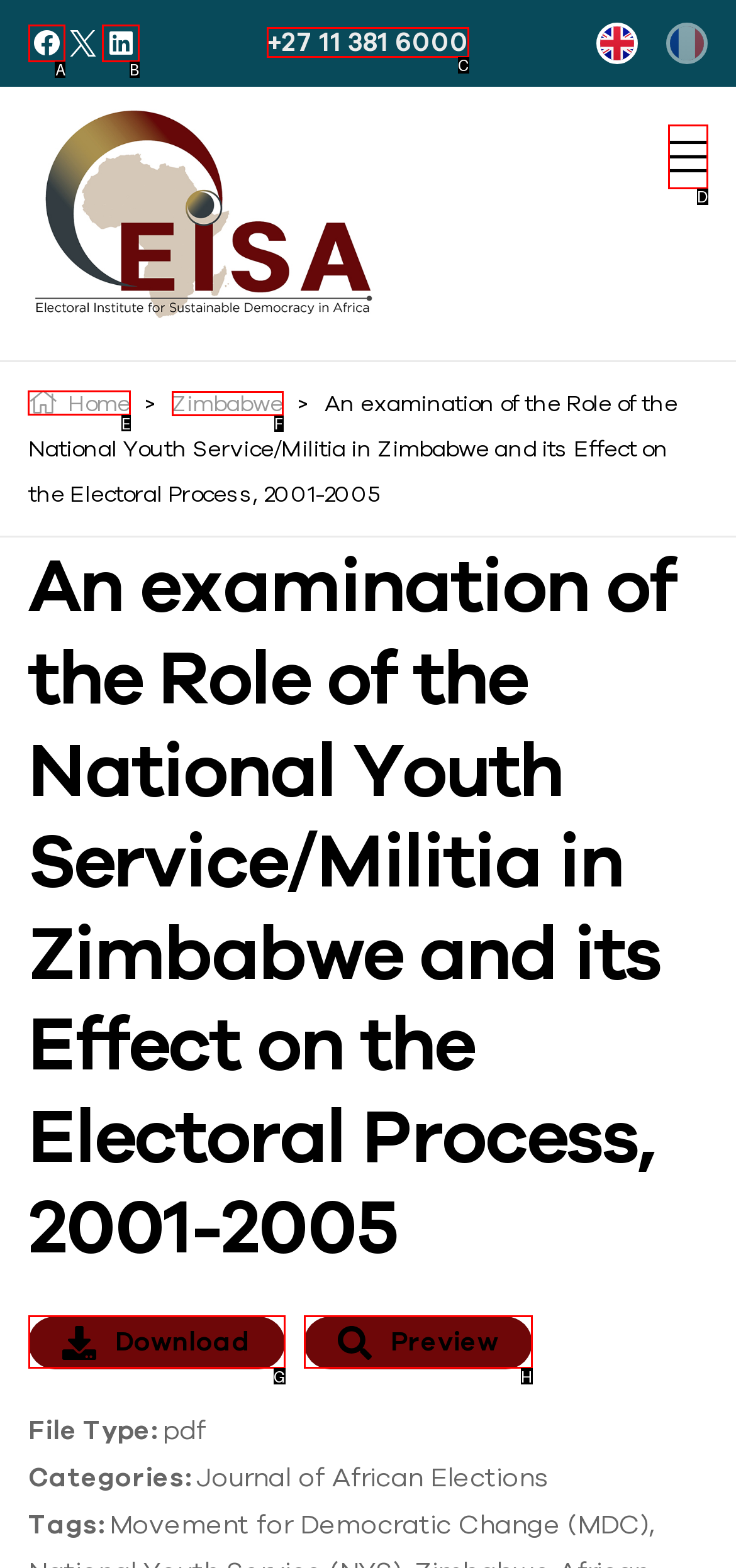Tell me the letter of the UI element I should click to accomplish the task: Go to Home based on the choices provided in the screenshot.

E